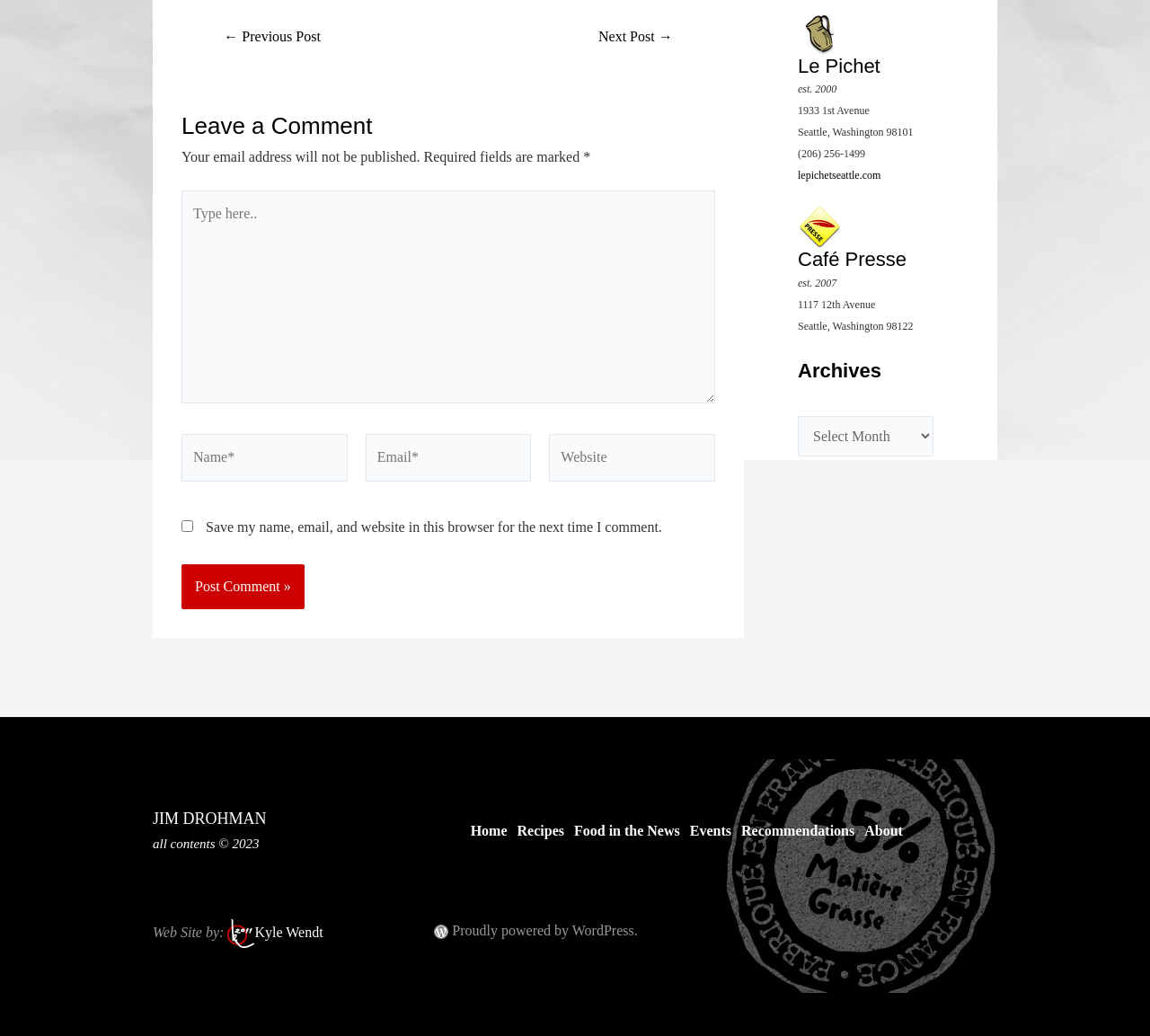Using the element description provided, determine the bounding box coordinates in the format (top-left x, top-left y, bottom-right x, bottom-right y). Ensure that all values are floating point numbers between 0 and 1. Element description: Kyle Wendt

[0.221, 0.892, 0.281, 0.907]